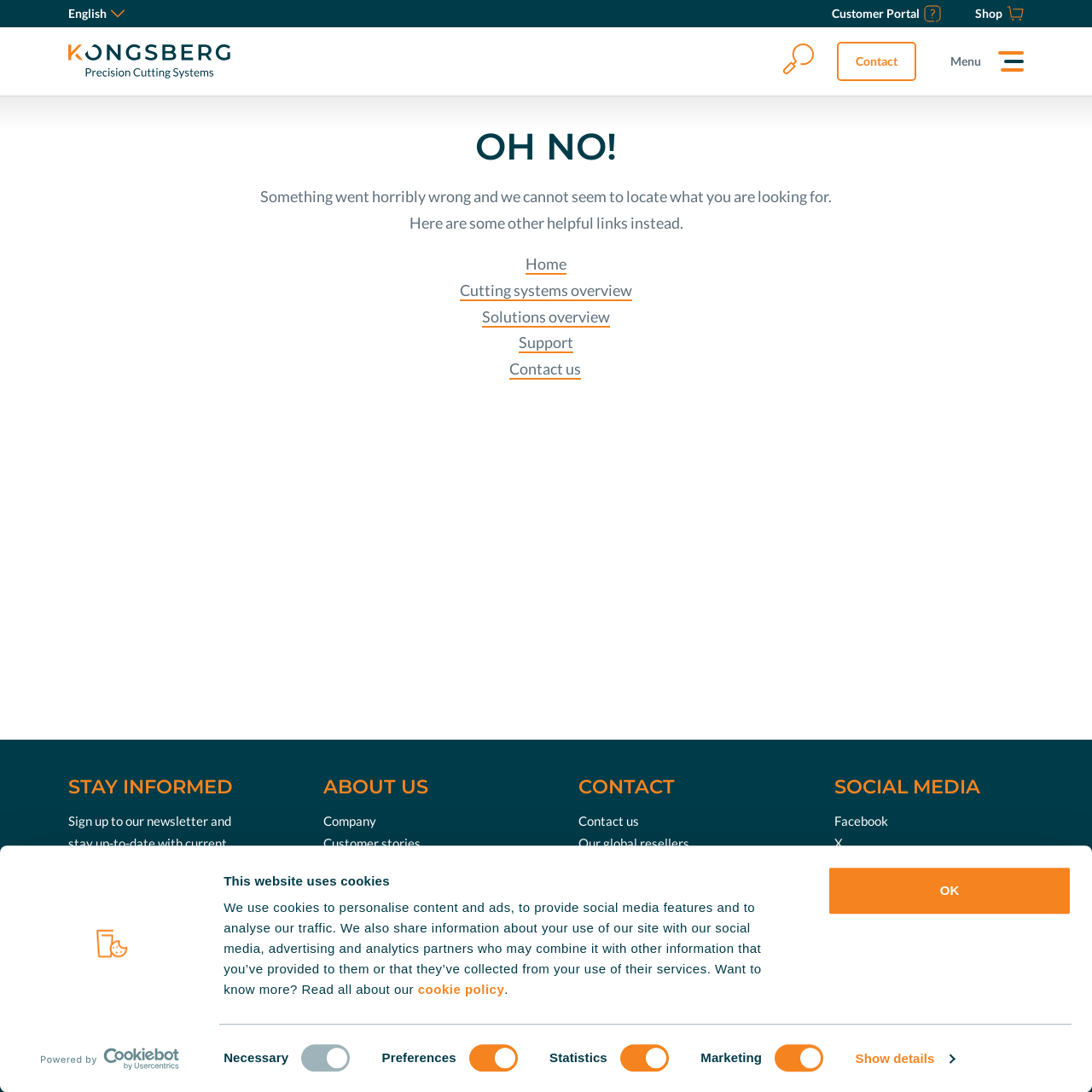What is the language of the webpage?
Using the image as a reference, deliver a detailed and thorough answer to the question.

The language of the webpage can be found in the top menu section, where it is indicated as 'English'.